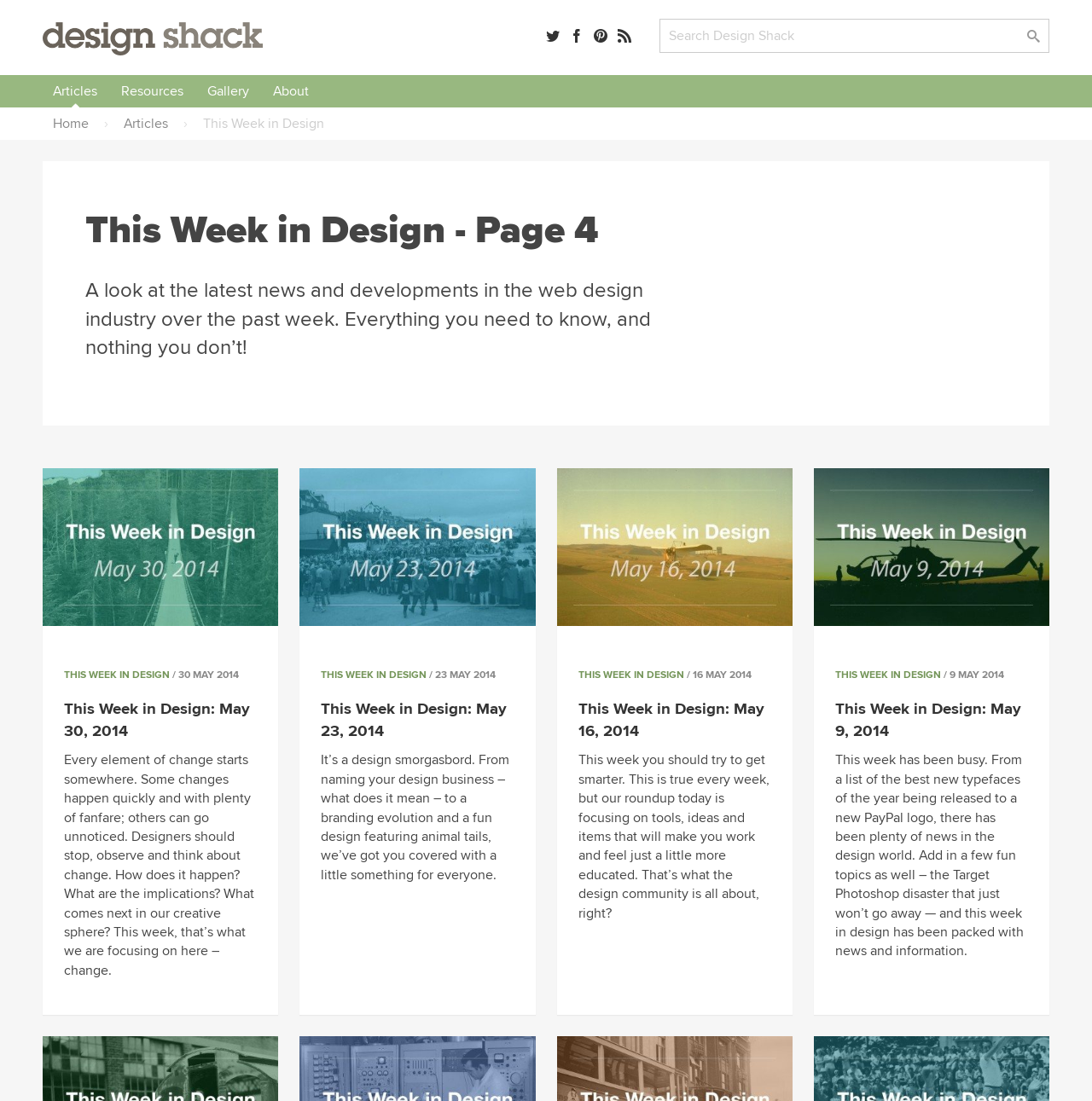Refer to the image and answer the question with as much detail as possible: How many links are in the navigation menu?

I looked at the top navigation menu and counted the number of link elements. There are five links: 'Articles', 'Resources', 'Gallery', 'About', and 'Home'.